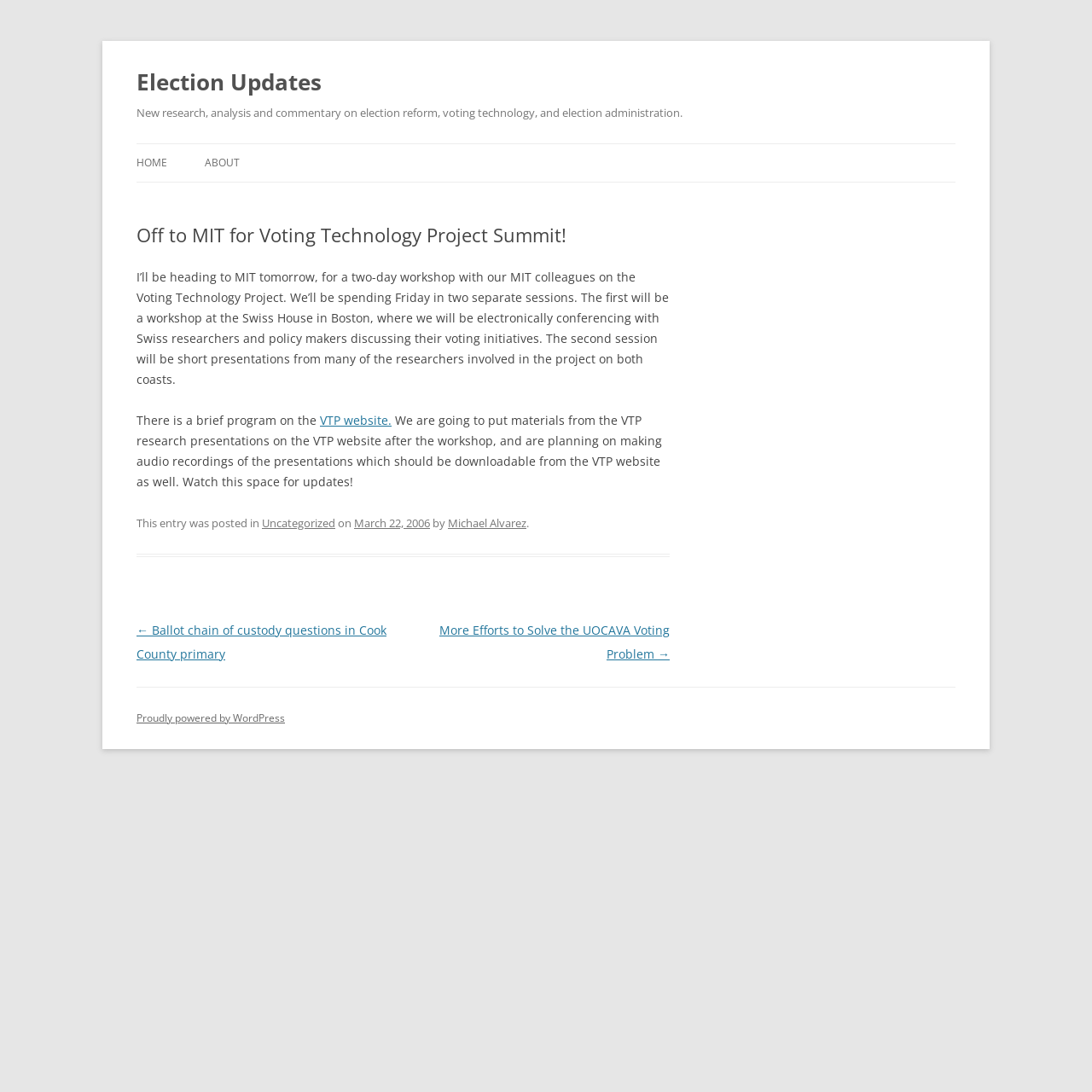What will be available on the VTP website after the workshop?
Please answer the question as detailed as possible.

The text states 'We are going to put materials from the VTP research presentations on the VTP website after the workshop, and are planning on making audio recordings of the presentations...'.